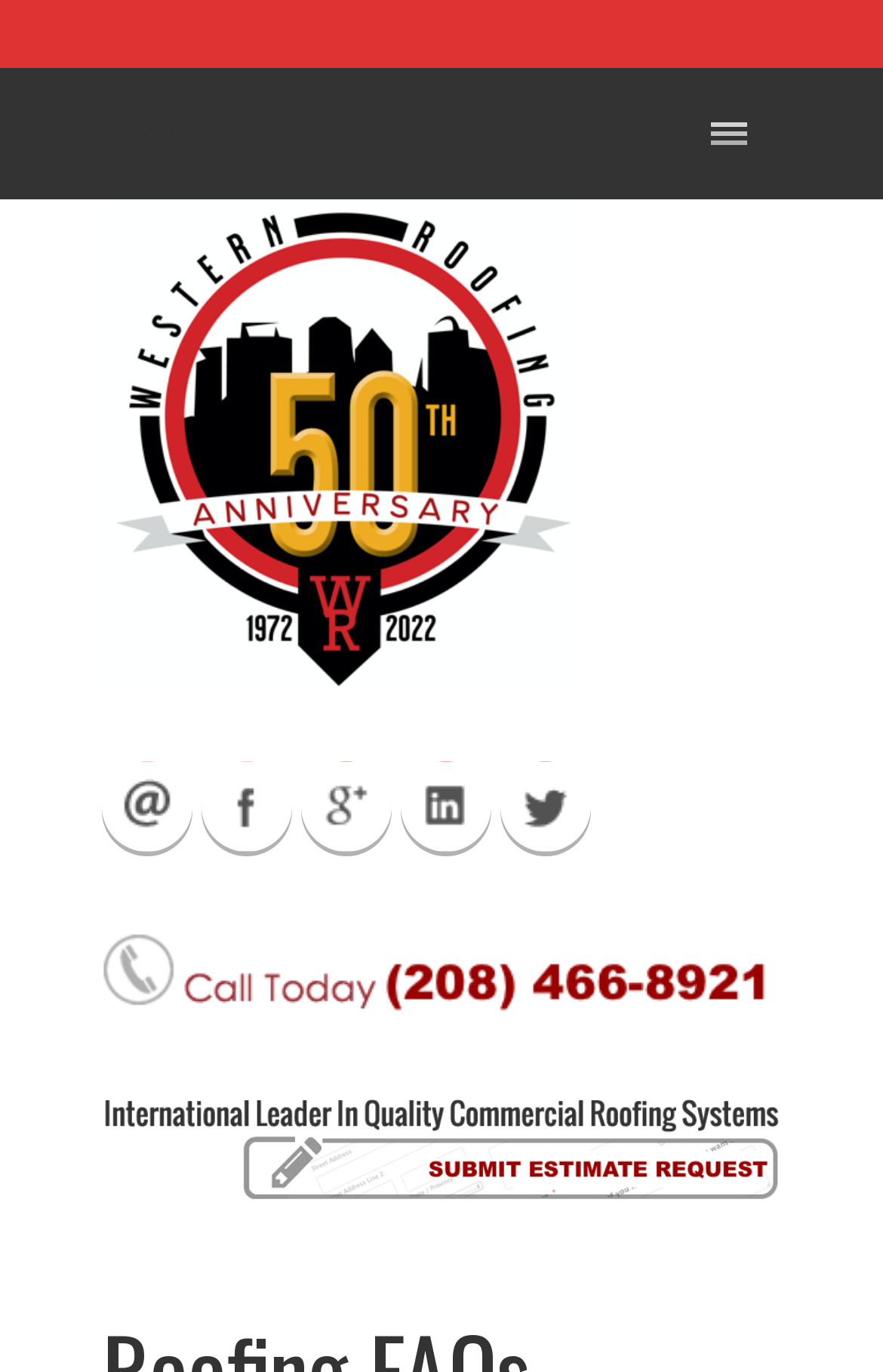What type of content is present above the social media links?
Can you give a detailed and elaborate answer to the question?

Above the social media links, there is an image, which is likely a logo or a banner related to the roofing service provider, Western Roofing.